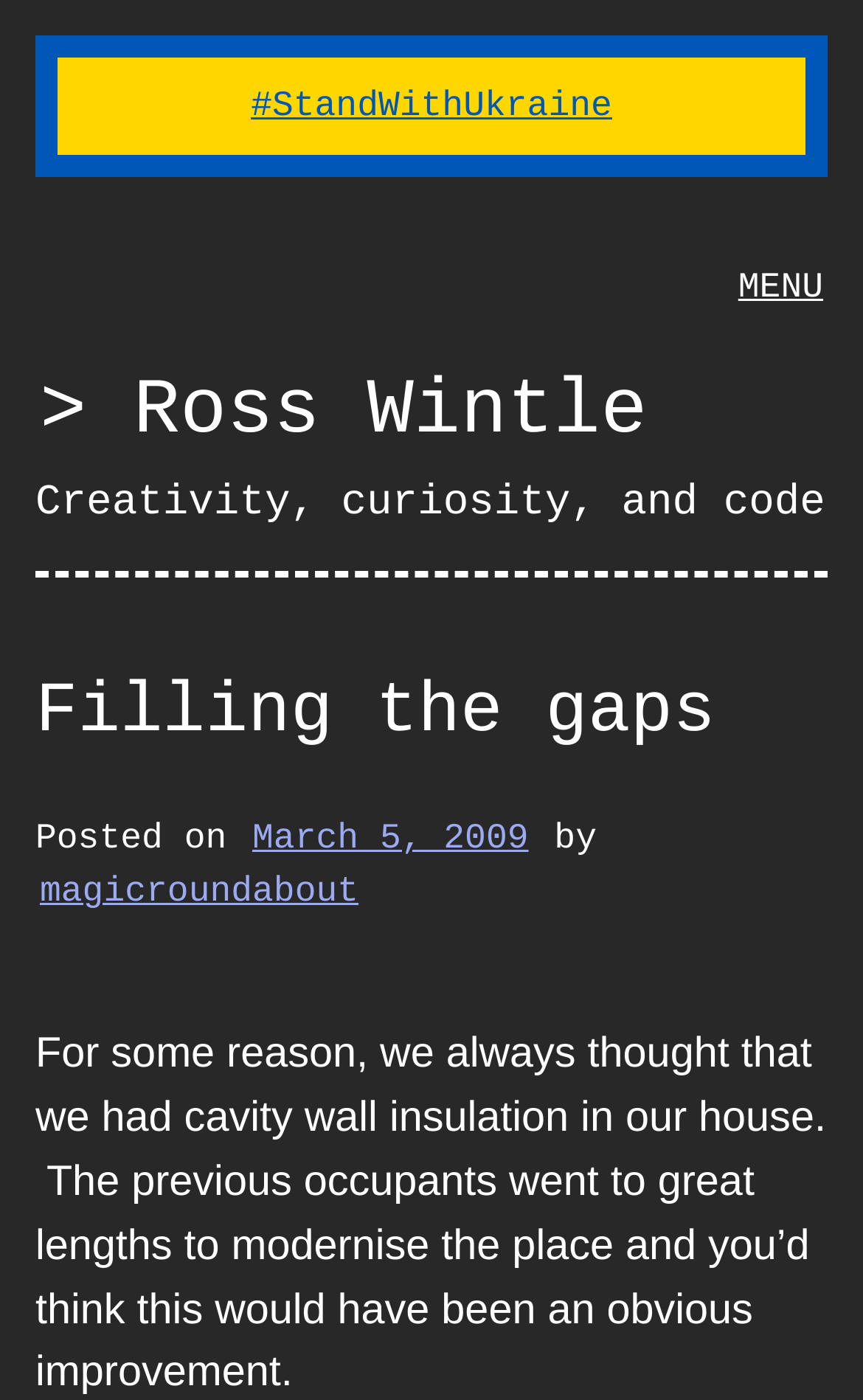Using the image as a reference, answer the following question in as much detail as possible:
What is the name of the website?

The name of the website can be found in the link element at the top of the page, which is 'Ross Wintle'.